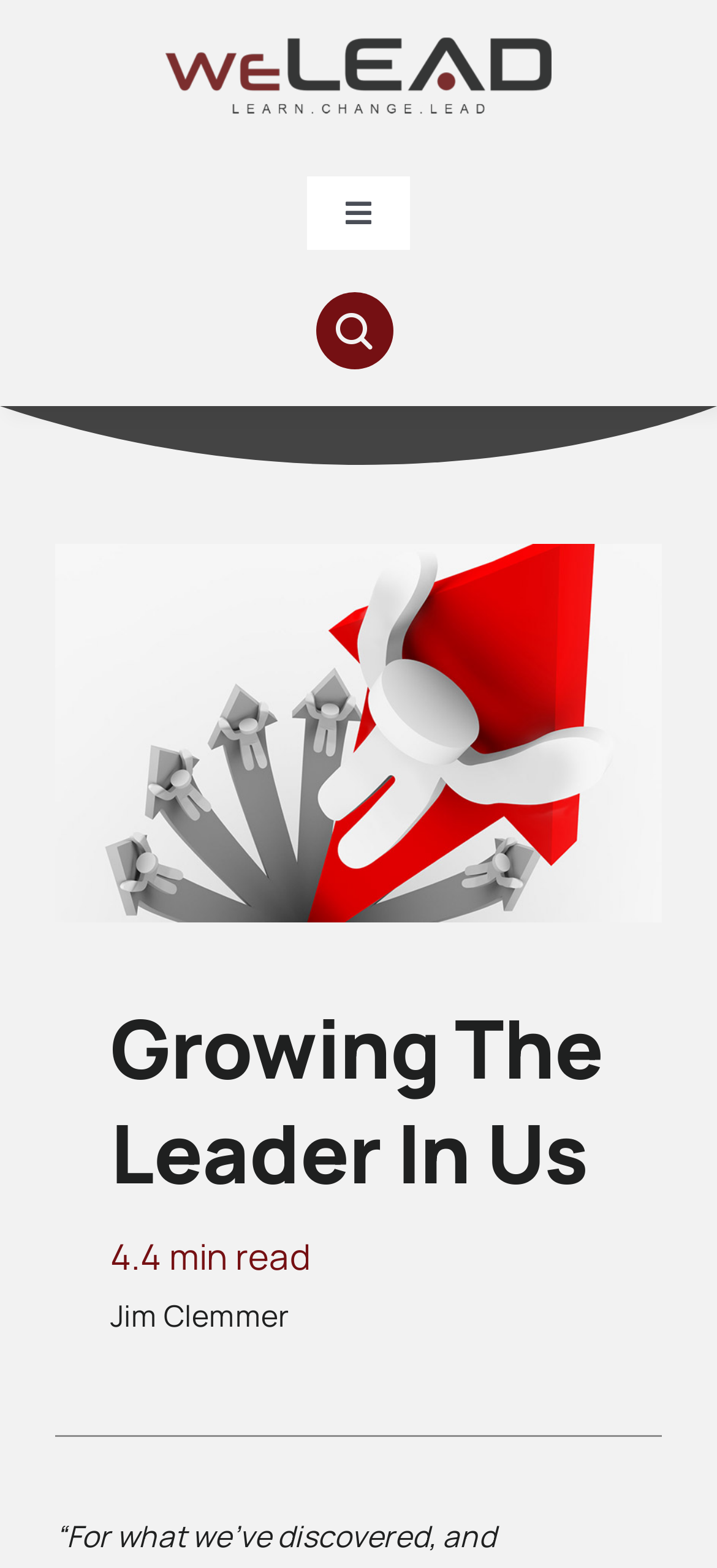Can you find the bounding box coordinates of the area I should click to execute the following instruction: "Visit the About page"?

[0.0, 0.391, 1.0, 0.467]